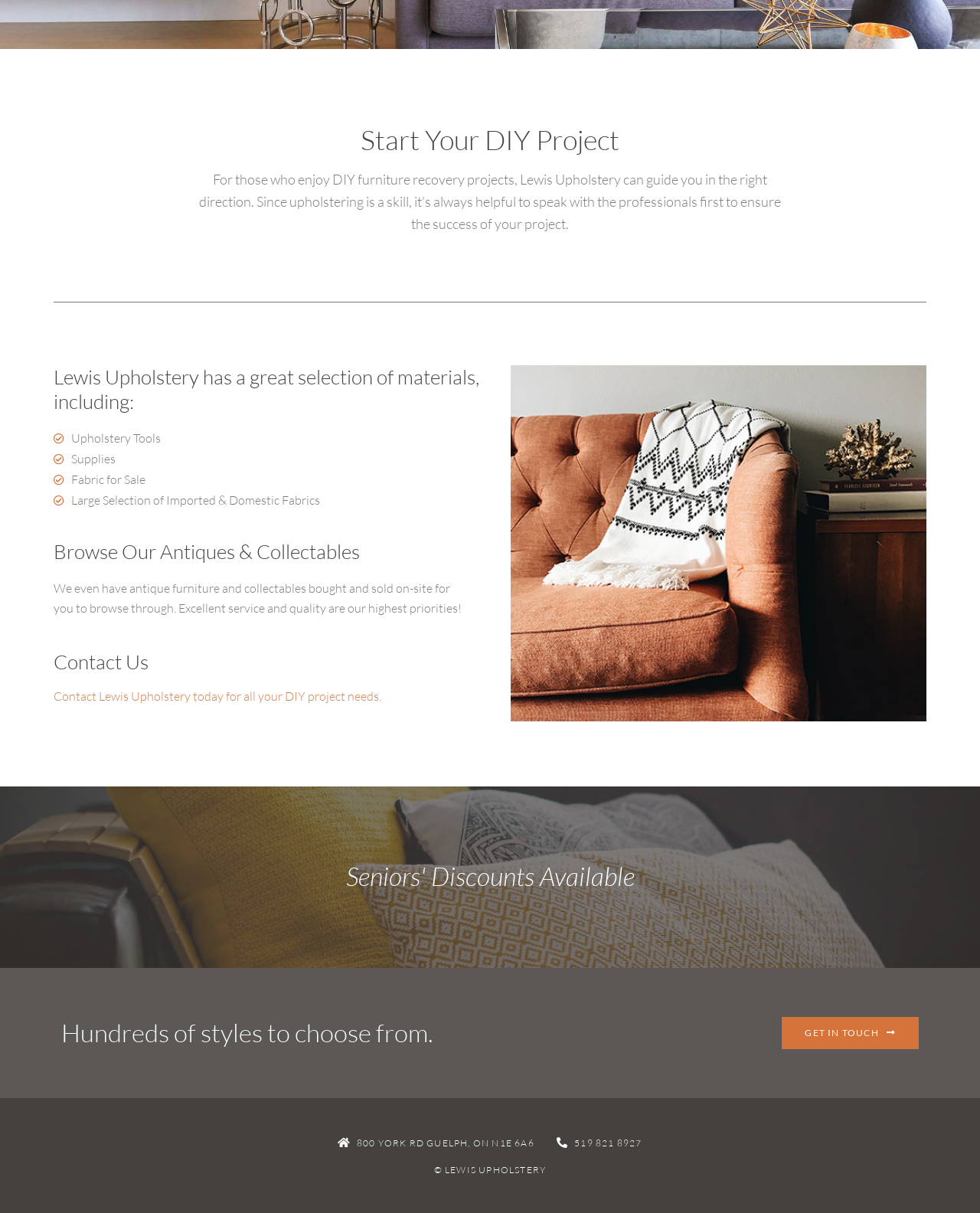From the element description: "519 821 8927", extract the bounding box coordinates of the UI element. The coordinates should be expressed as four float numbers between 0 and 1, in the order [left, top, right, bottom].

[0.567, 0.937, 0.655, 0.948]